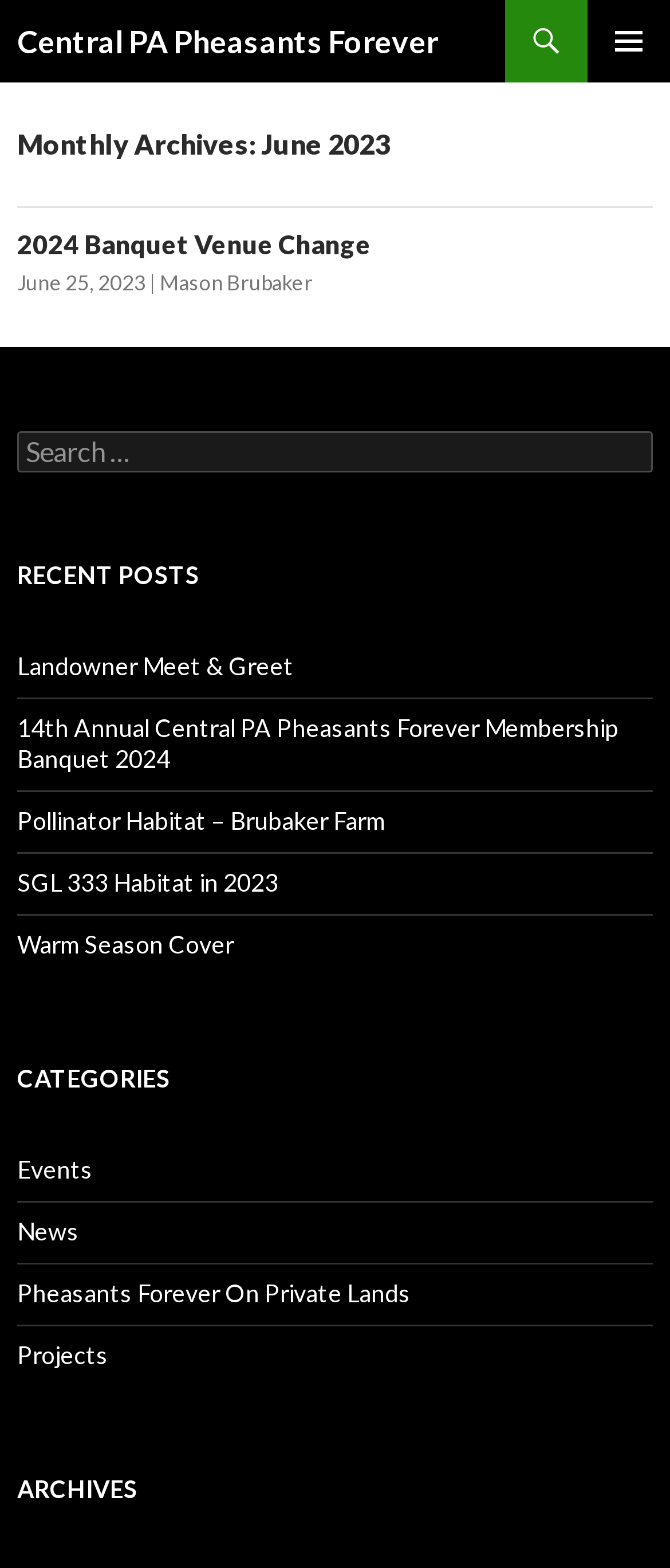What is the date of the first post?
Using the image, answer in one word or phrase.

June 25, 2023